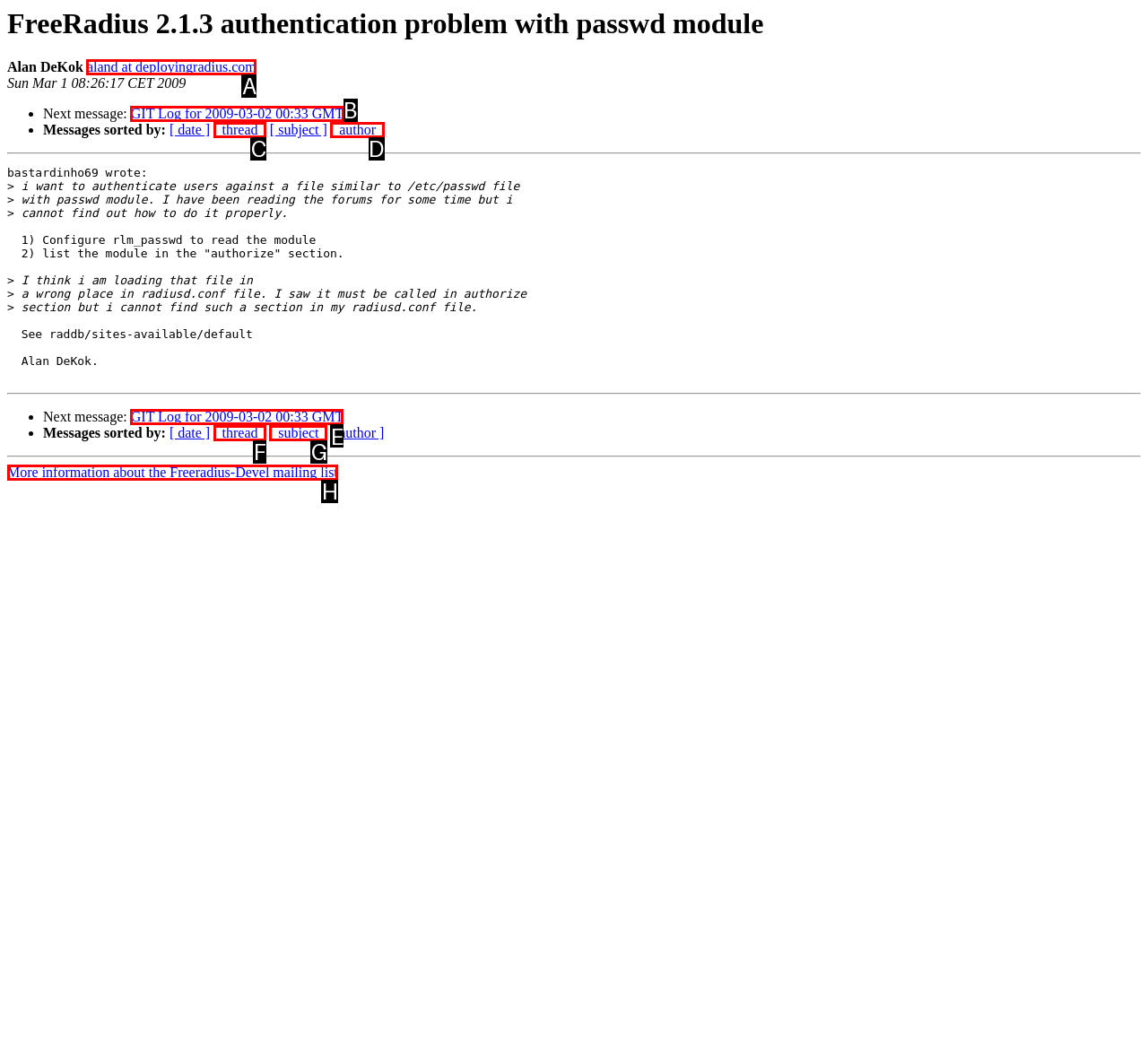Choose the HTML element to click for this instruction: View GIT Log for 2009-03-02 00:33 GMT Answer with the letter of the correct choice from the given options.

E